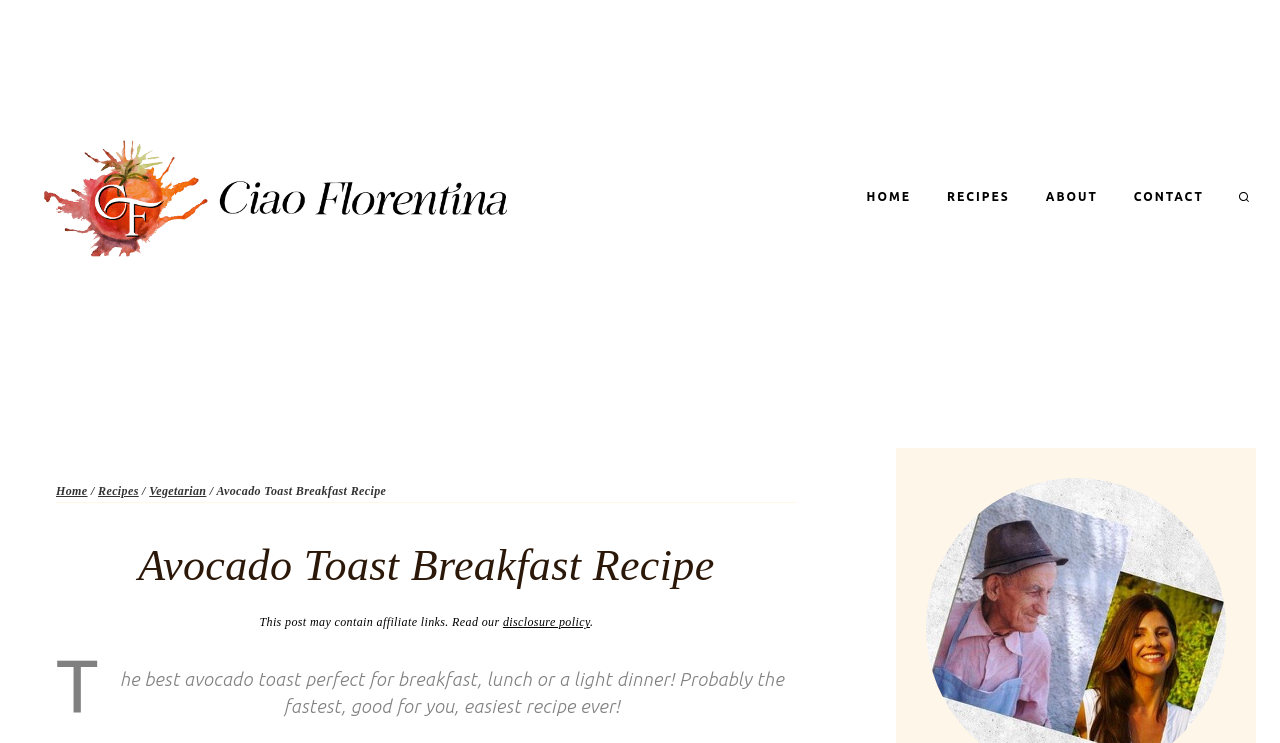Please find the bounding box coordinates (top-left x, top-left y, bottom-right x, bottom-right y) in the screenshot for the UI element described as follows: disclosure policy

[0.393, 0.828, 0.461, 0.847]